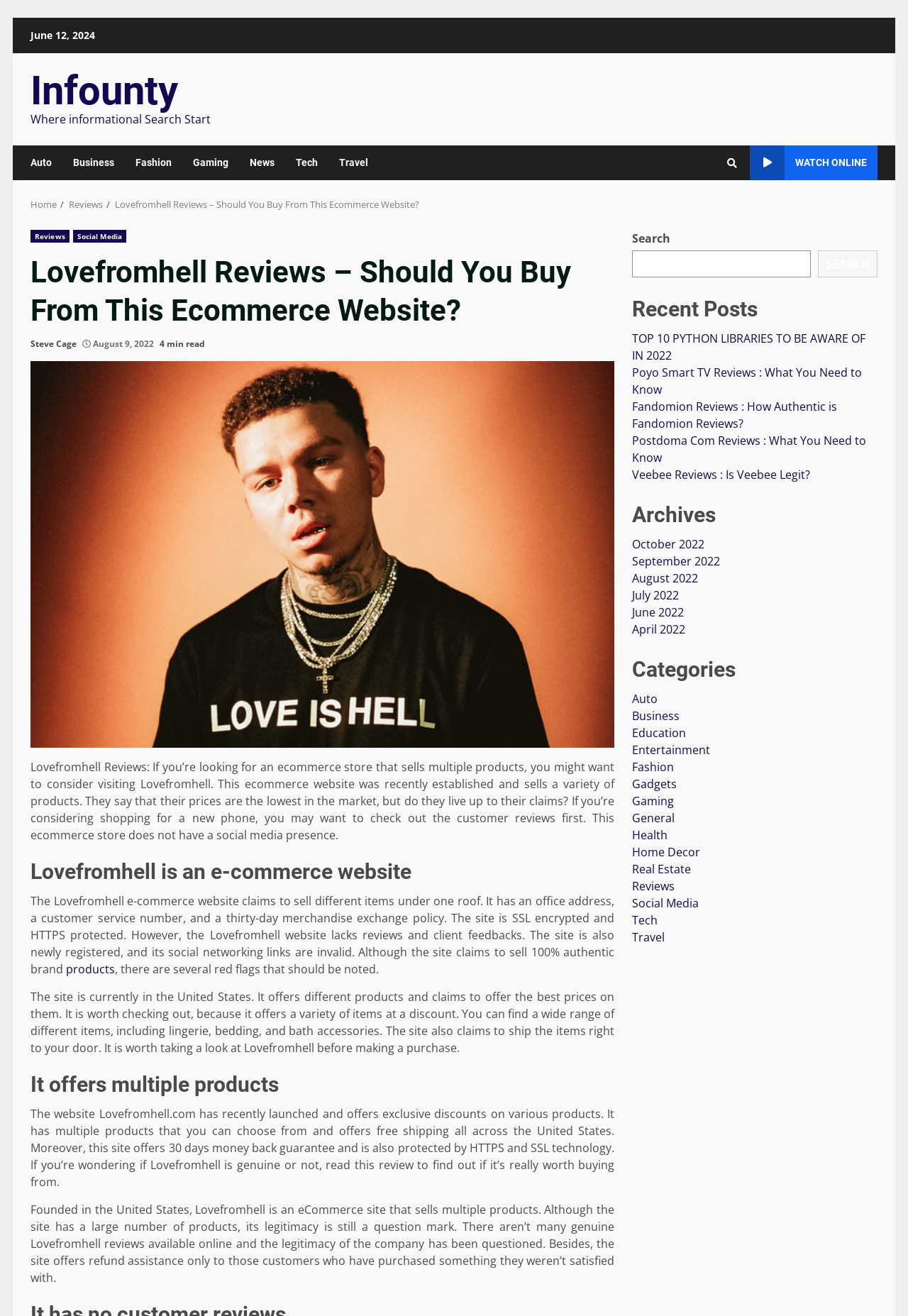Generate a thorough description of the webpage.

This webpage is a review of Lovefromhell, an ecommerce website that sells multiple products. At the top of the page, there is a navigation bar with links to "Home", "Reviews", and the current page, "Lovefromhell Reviews – Should You Buy From This Ecommerce Website?". Below the navigation bar, there is a header section with a link to "Infounty" and a tagline "Where informational Search Start". 

To the right of the header section, there are several links to different categories, including "Auto", "Business", "Fashion", "Gaming", "News", "Tech", and "Travel". Below these links, there is a "WATCH ONLINE" button.

The main content of the page is a review of Lovefromhell, which includes several sections. The first section provides an overview of the website, stating that it sells a variety of products and claims to have the lowest prices in the market. The review also mentions that the website lacks social media presence and has no customer reviews.

The next section describes the features of Lovefromhell, including its office address, customer service number, and thirty-day merchandise exchange policy. However, the review also notes that the website lacks reviews and client feedback, and its social networking links are invalid.

The review then discusses the products offered by Lovefromhell, including lingerie, bedding, and bath accessories. It also mentions that the website offers free shipping and a thirty-day money-back guarantee.

The page also includes a section with recent posts, which includes links to reviews of other products and services, such as Python libraries, smart TVs, and online stores. Below this section, there is an archives section with links to posts from different months, and a categories section with links to different topics, including auto, business, education, and entertainment.

On the right side of the page, there is a search bar and a section with links to recent posts and categories.